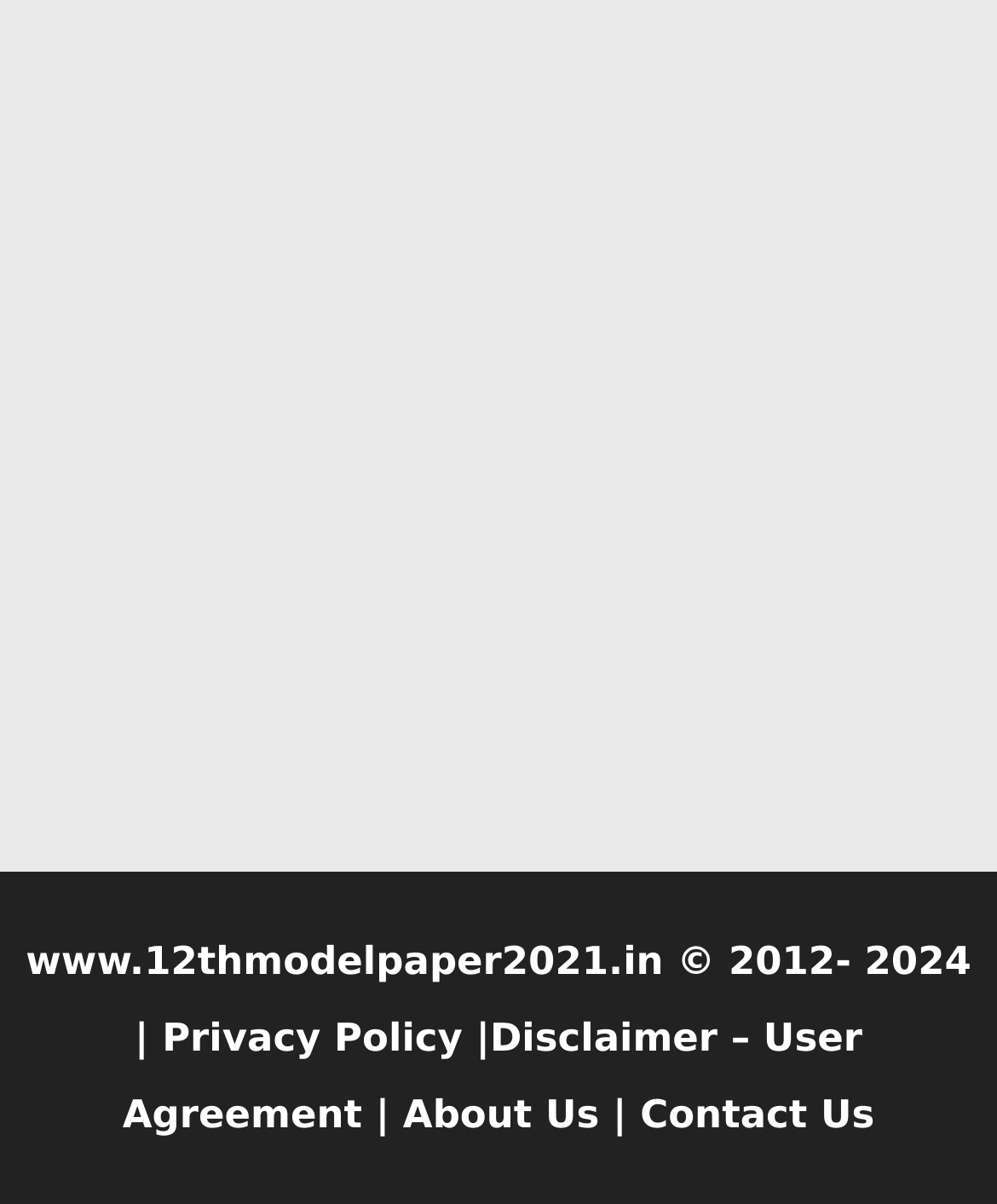How many links are there at the bottom of the page?
Give a detailed explanation using the information visible in the image.

I counted the number of link elements at the bottom of the page. There are four links: 'Privacy Policy', 'Disclaimer – User Agreement', 'About Us', and 'Contact Us'.